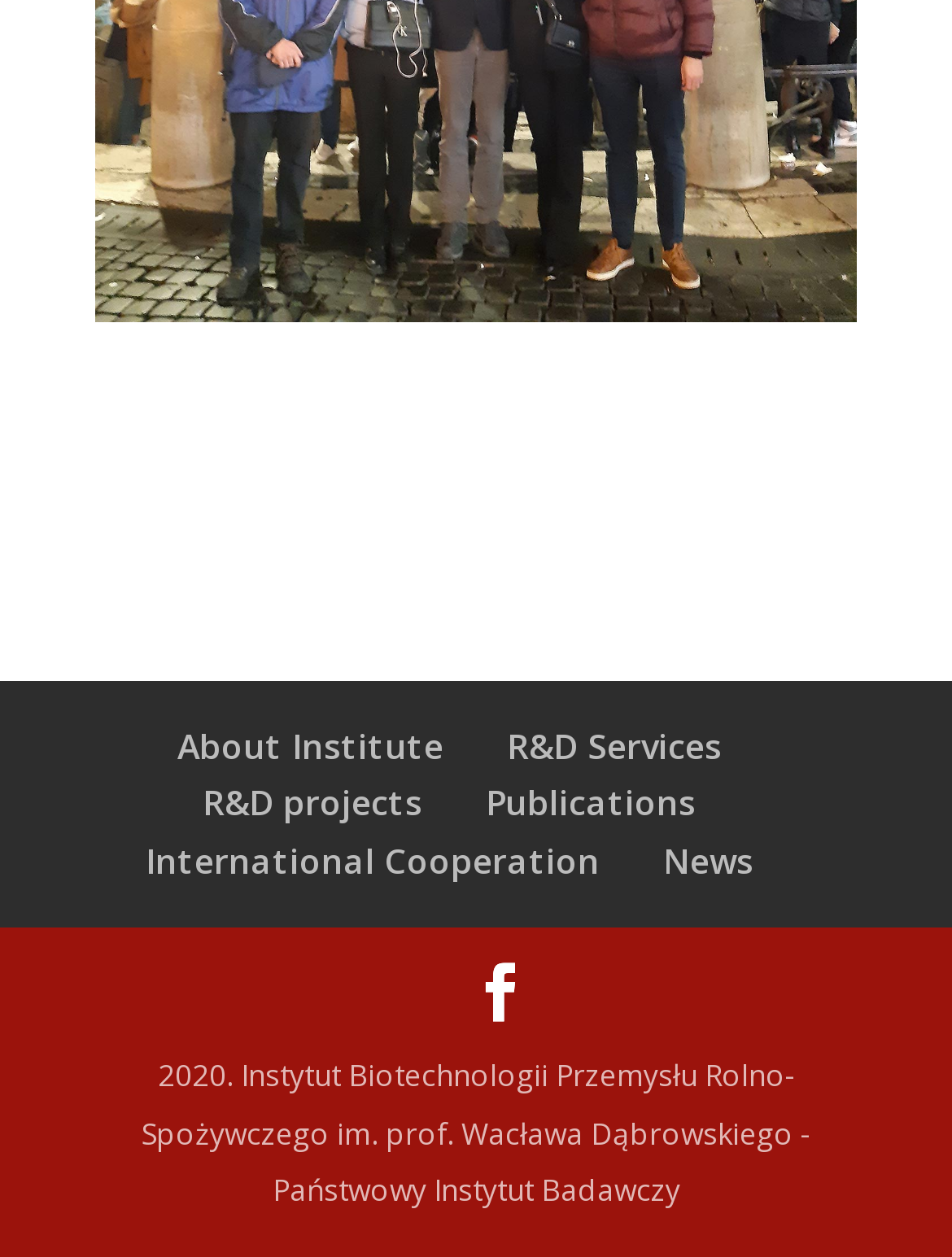Respond to the question below with a single word or phrase: What is the purpose of the link 'R&D Services'?

To access R&D services